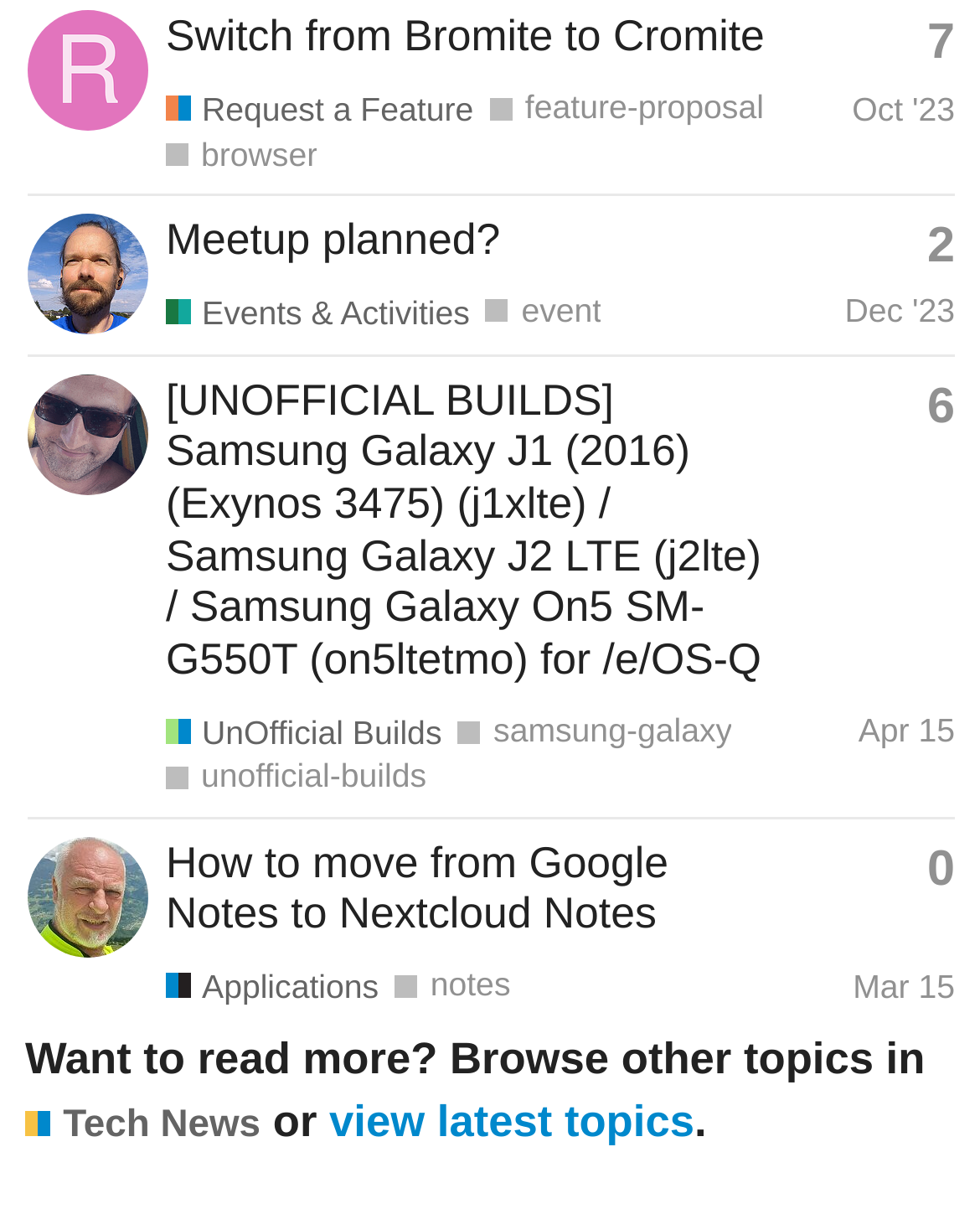What is the category of the topic [UNOFFICIAL BUILDS] Samsung Galaxy J1 (2016) (Exynos 3475) (j1xlte) / Samsung Galaxy J2 LTE (j2lte) / Samsung Galaxy On5 SM-G550T (on5ltetmo) for /e/OS-Q?
Please provide a comprehensive answer based on the contents of the image.

I found the category by looking at the link element 'UnOfficial Builds' in the topic [UNOFFICIAL BUILDS] Samsung Galaxy J1 (2016) (Exynos 3475) (j1xlte) / Samsung Galaxy J2 LTE (j2lte) / Samsung Galaxy On5 SM-G550T (on5ltetmo) for /e/OS-Q.